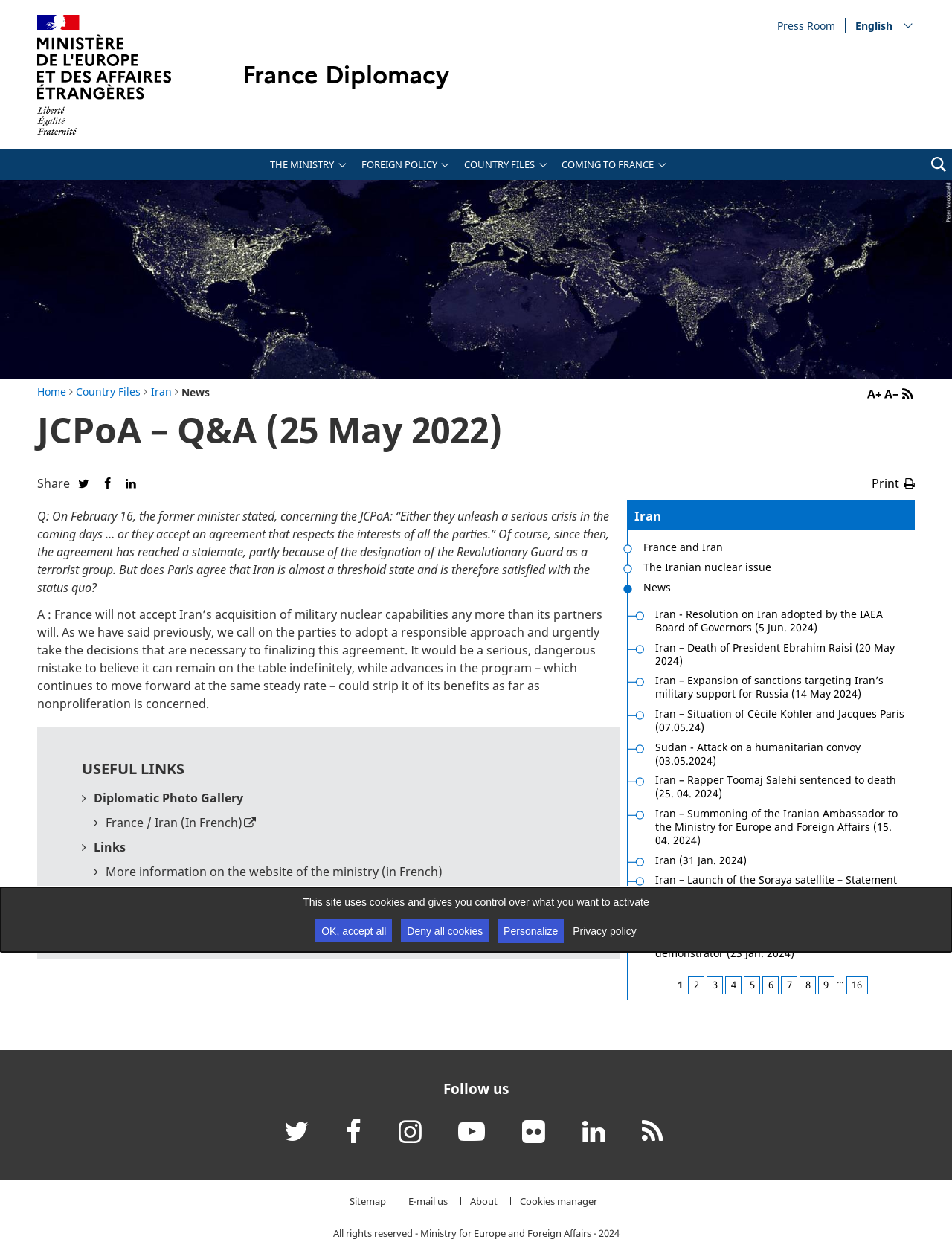Answer succinctly with a single word or phrase:
What is the language of the webpage?

French and English